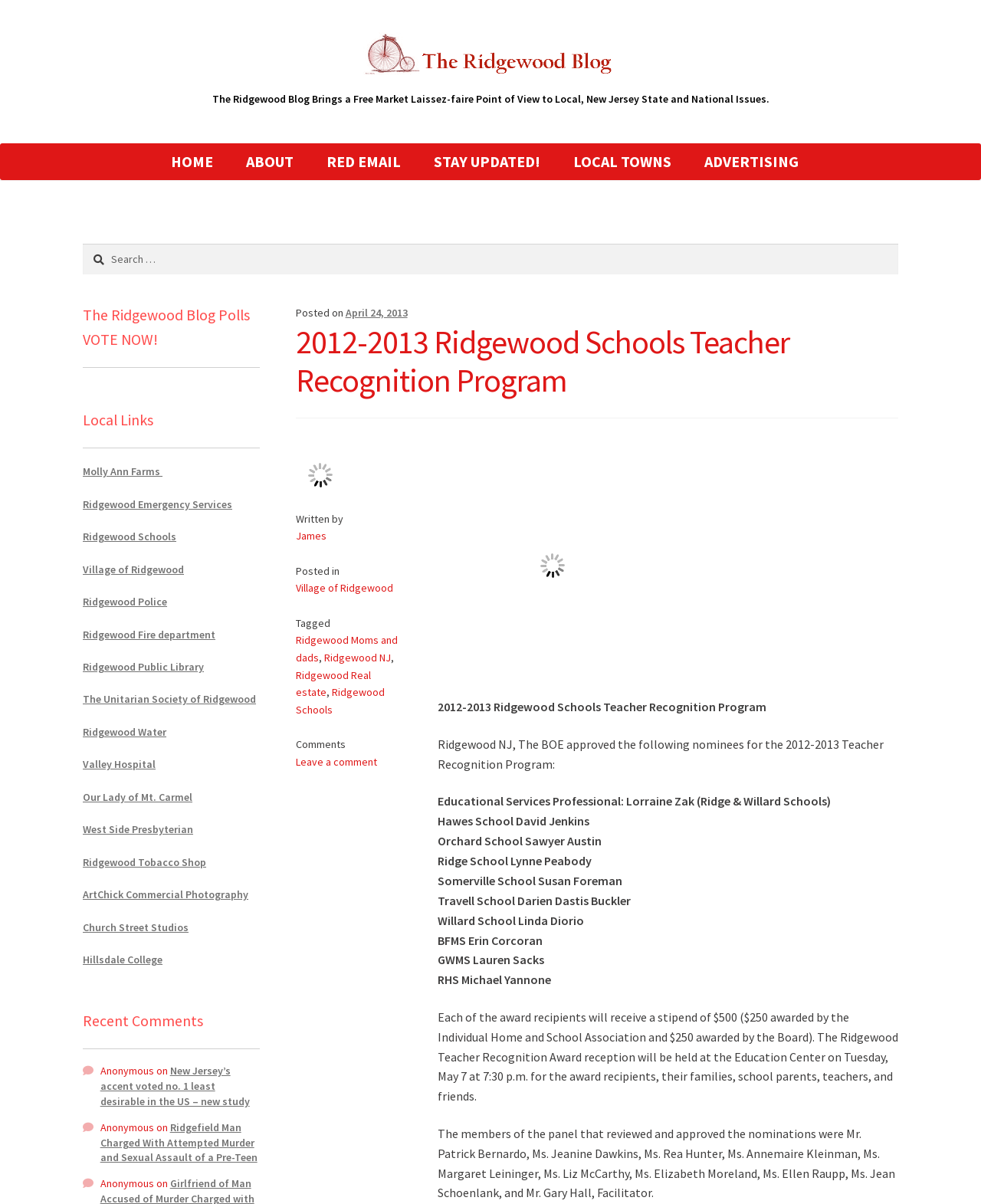Show the bounding box coordinates of the element that should be clicked to complete the task: "Click on HOME".

[0.158, 0.119, 0.232, 0.15]